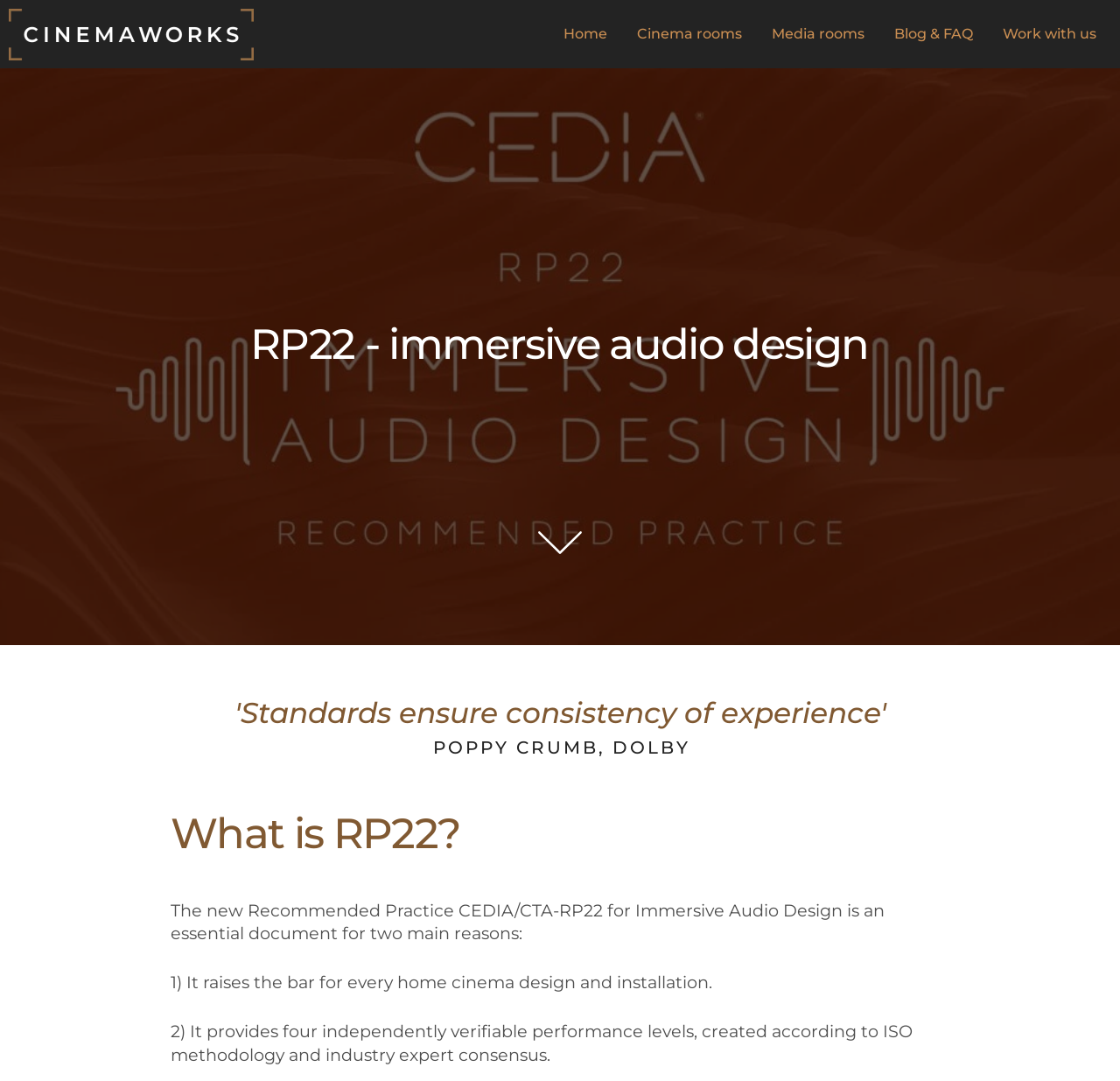What is the topic of the main content?
Using the image provided, answer with just one word or phrase.

RP22